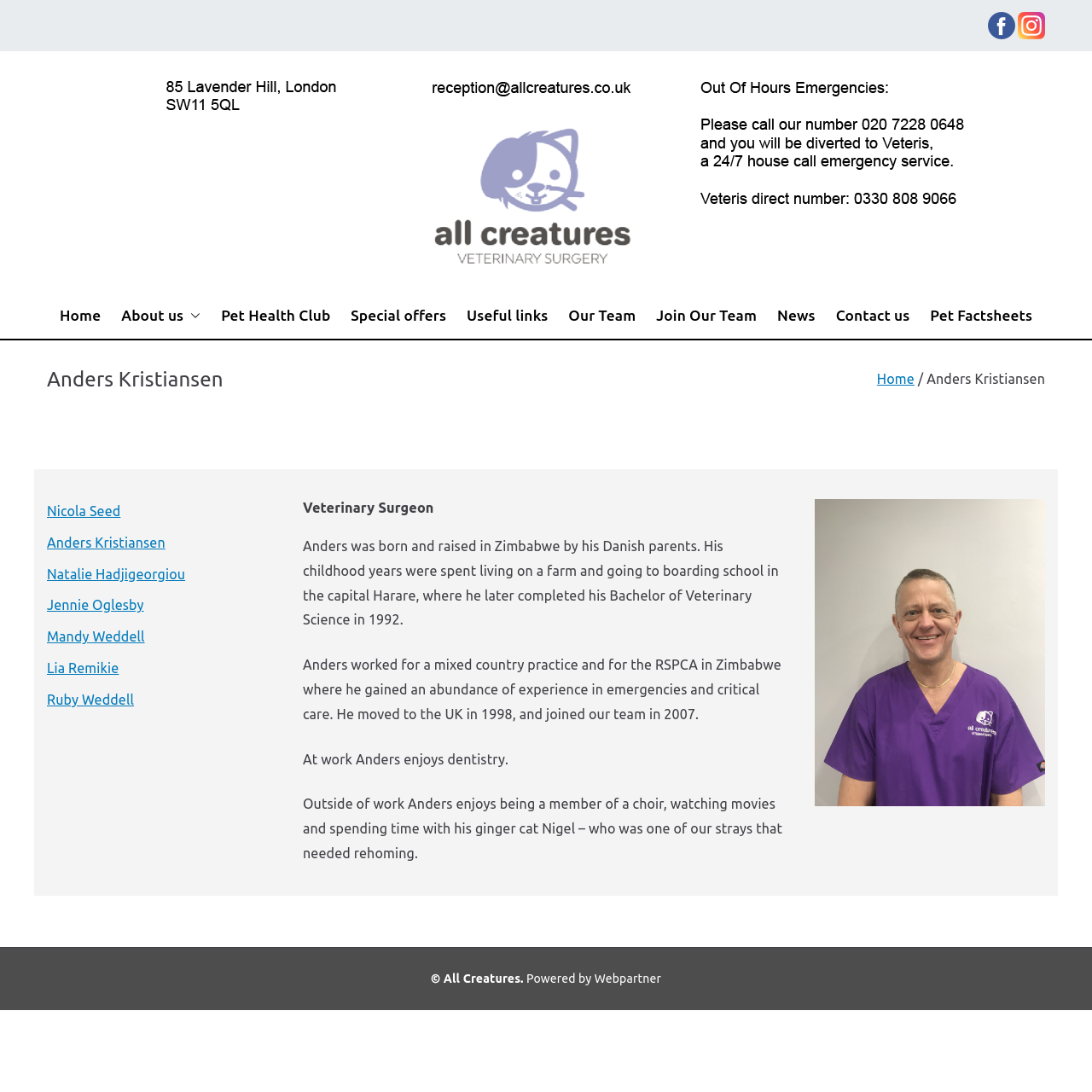Who powers the website?
Answer with a single word or short phrase according to what you see in the image.

Webpartner